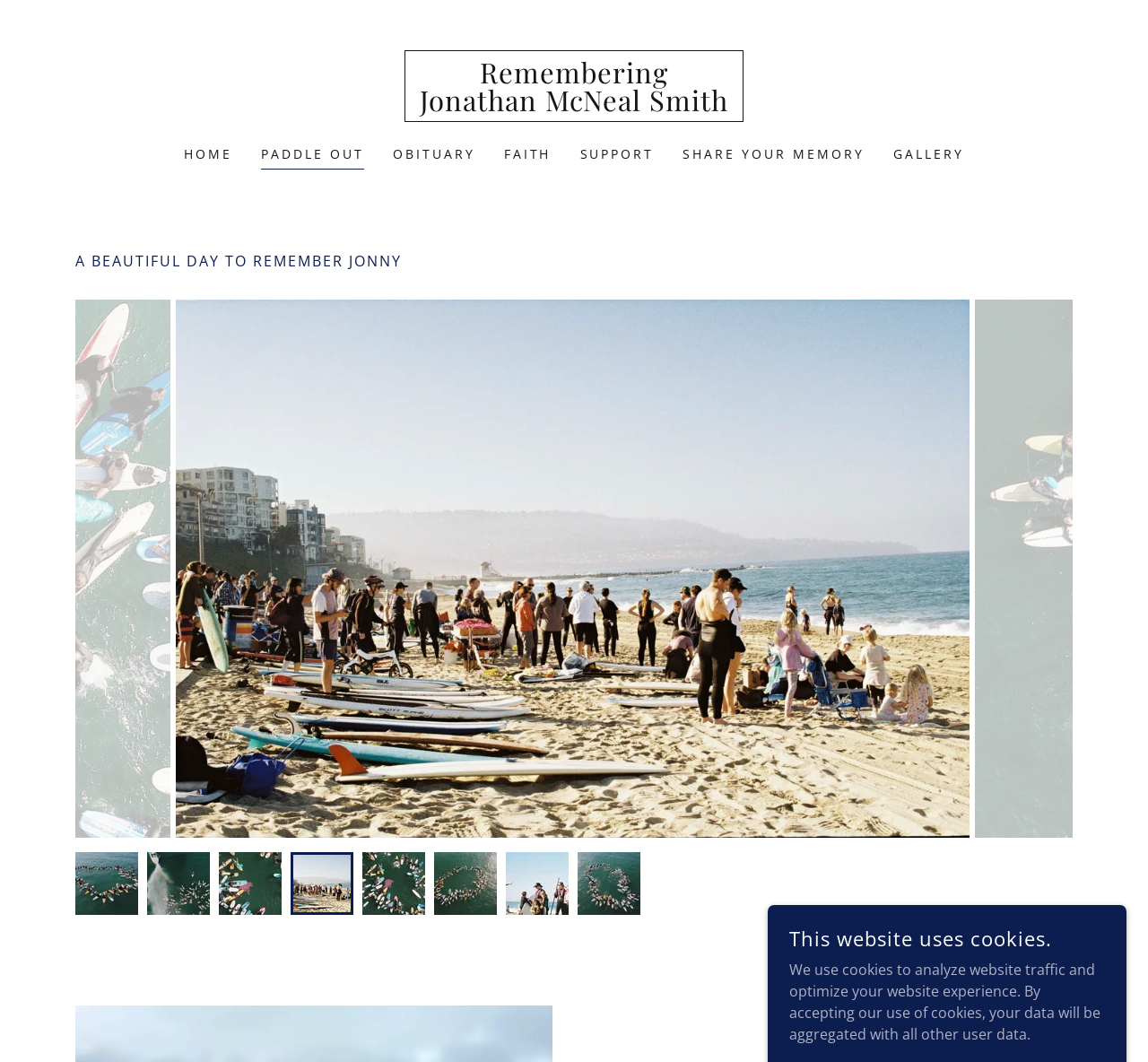How many links are in the main menu?
Refer to the image and give a detailed response to the question.

I counted the number of links in the main menu, which are 'HOME', 'PADDLE OUT', 'OBITUARY', 'FAITH', 'SUPPORT', 'SHARE YOUR MEMORY', and 'GALLERY'.